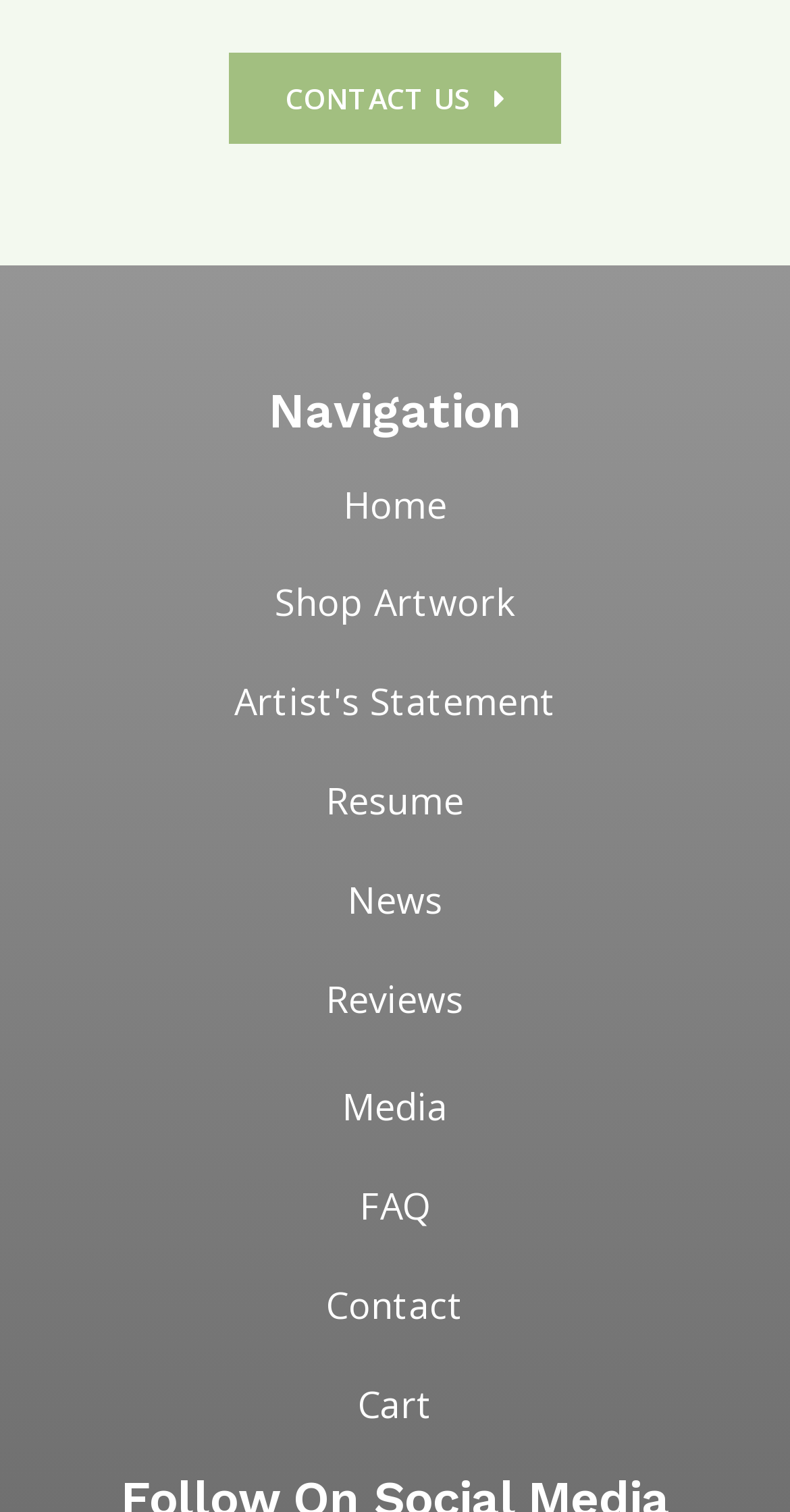Please locate the bounding box coordinates of the element that needs to be clicked to achieve the following instruction: "view artist's statement". The coordinates should be four float numbers between 0 and 1, i.e., [left, top, right, bottom].

[0.296, 0.448, 0.704, 0.48]